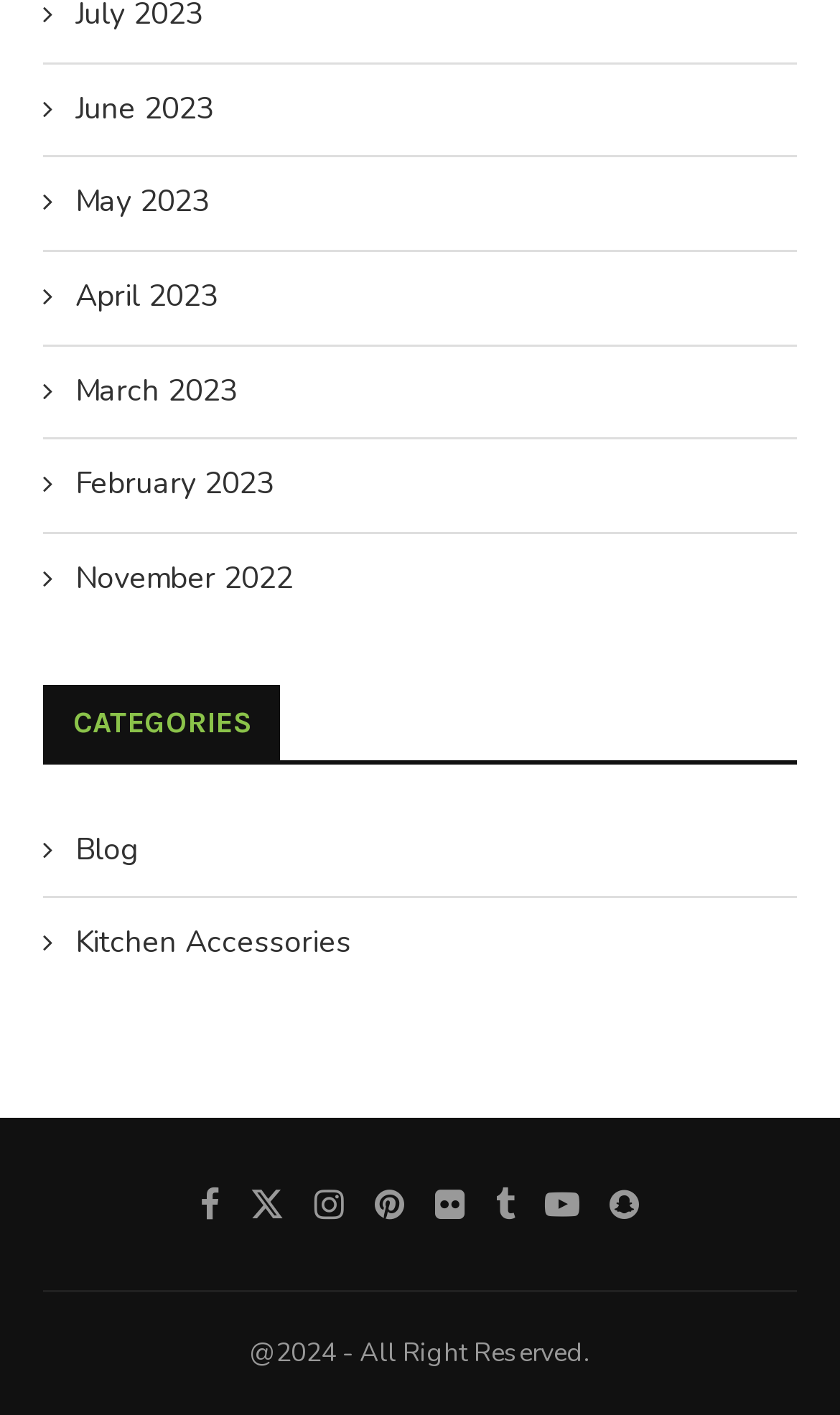Please identify the coordinates of the bounding box that should be clicked to fulfill this instruction: "View June 2023".

[0.051, 0.062, 0.254, 0.092]